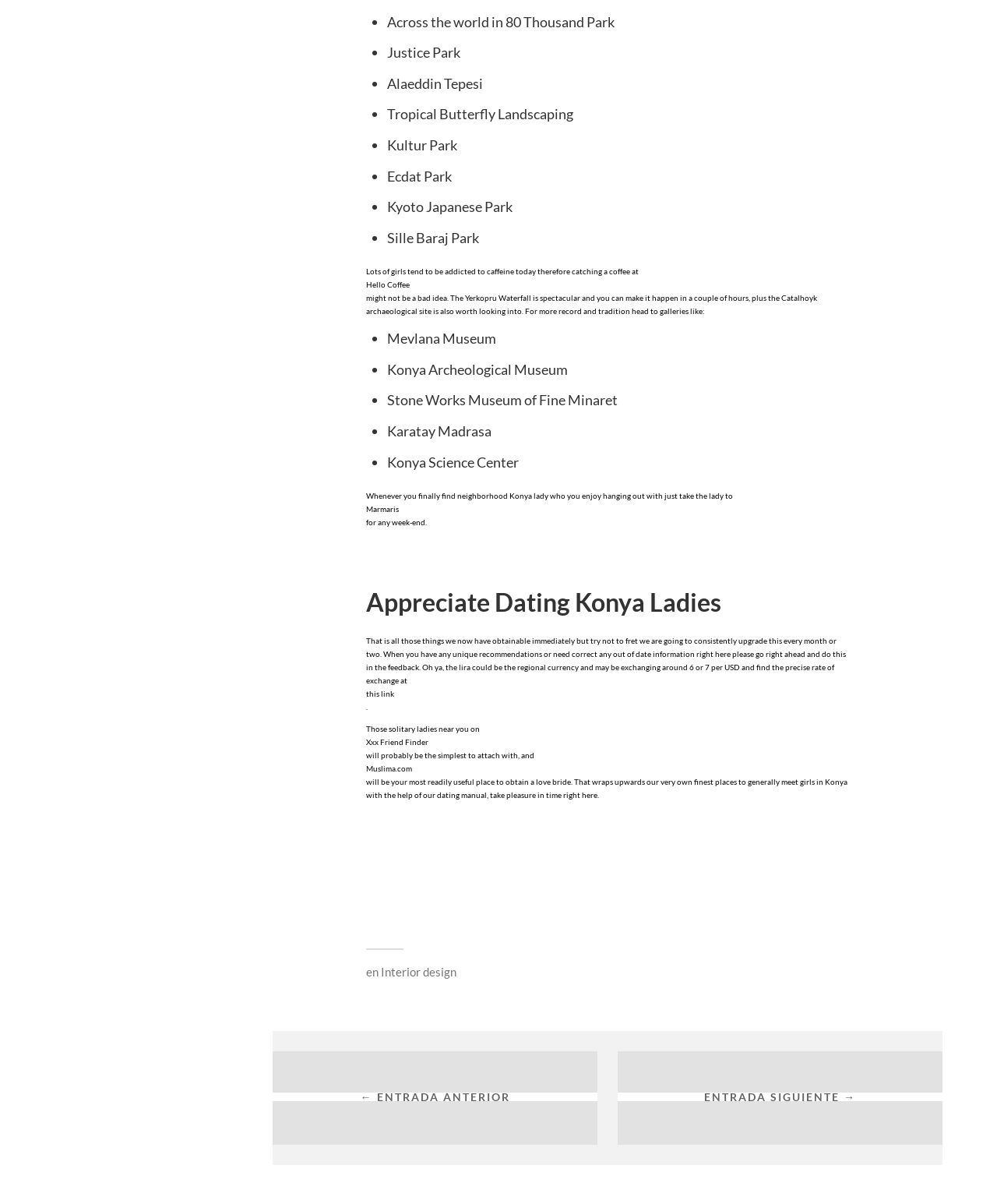Consider the image and give a detailed and elaborate answer to the question: 
What is the recommended place to meet girls in Konya?

According to the webpage, Xxx Friend Finder is mentioned as a platform where solitary ladies near you can be found, making it a recommended place to meet girls in Konya.